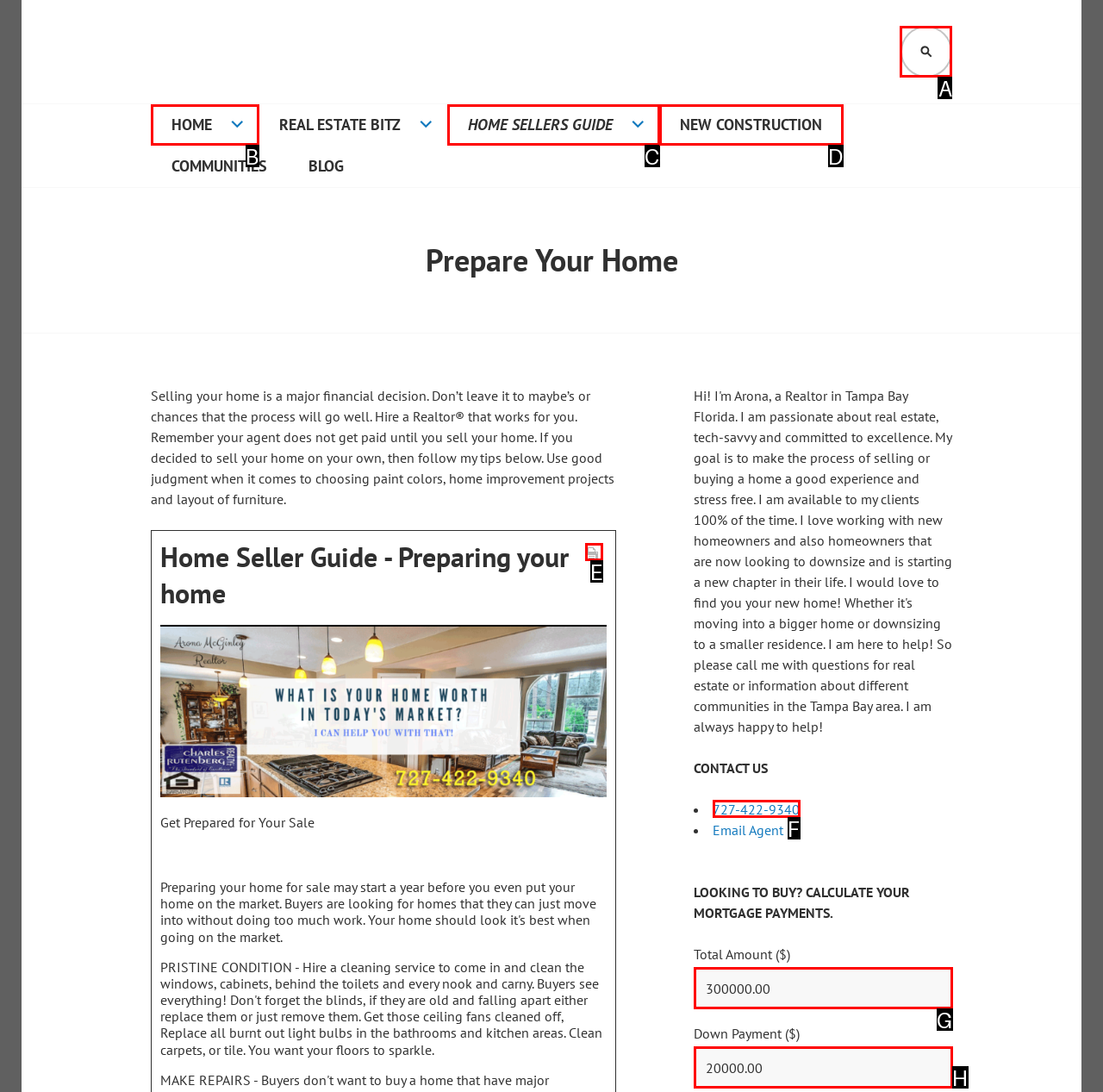Select the appropriate letter to fulfill the given instruction: Search for something
Provide the letter of the correct option directly.

A